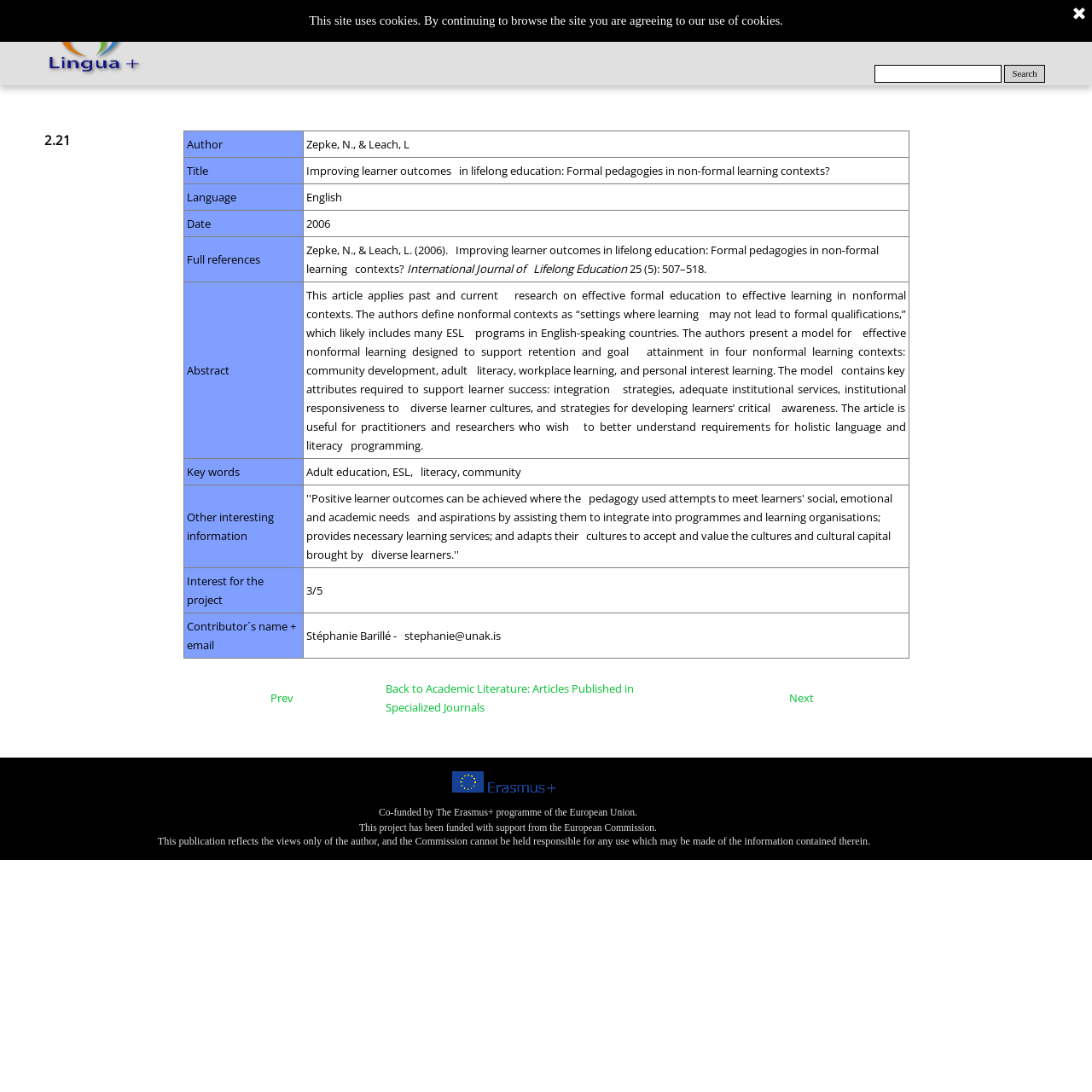Please identify the bounding box coordinates of the area that needs to be clicked to fulfill the following instruction: "View article abstract."

[0.277, 0.258, 0.832, 0.42]